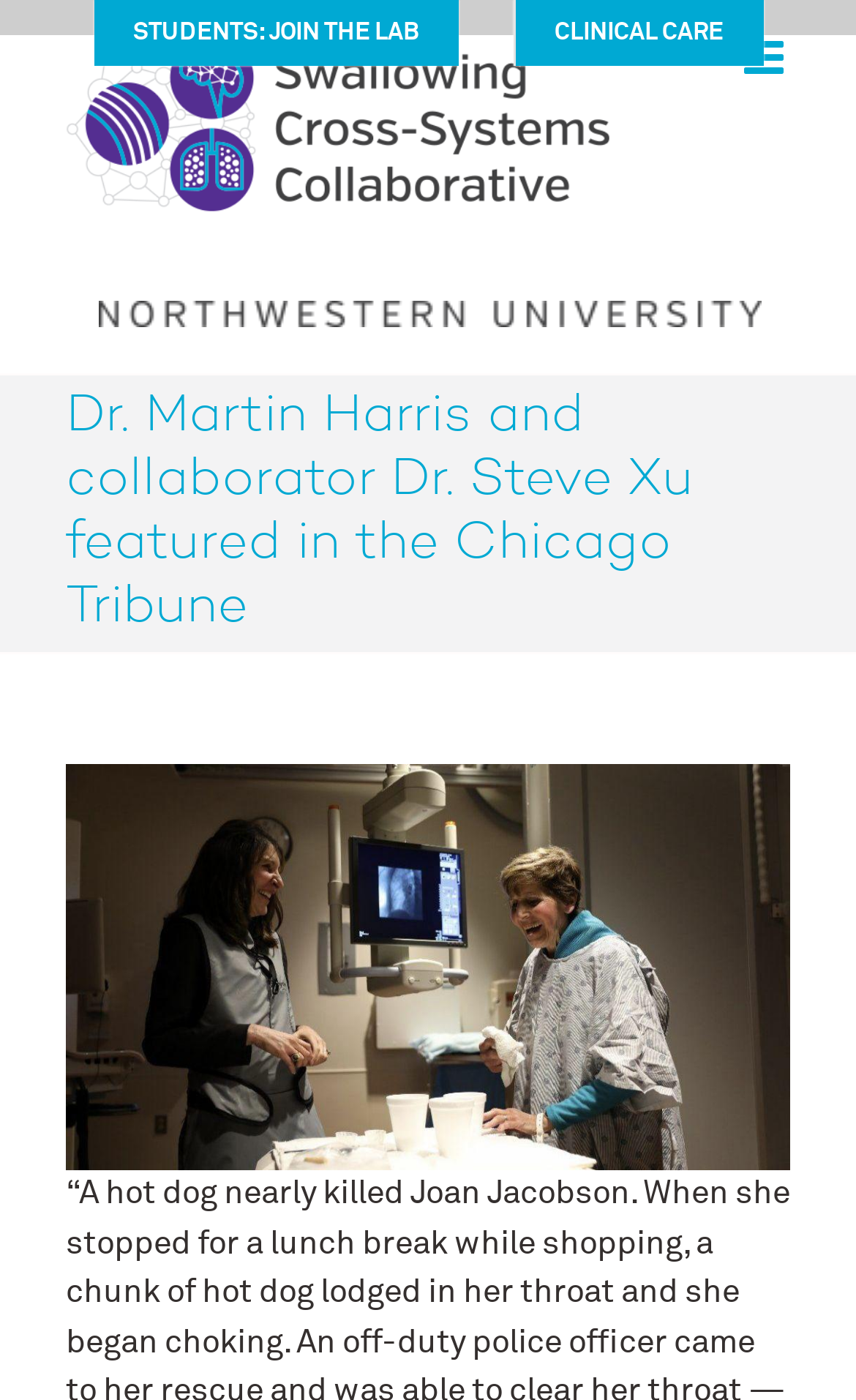Describe all visible elements and their arrangement on the webpage.

The webpage features a prominent logo of the Swallowing Cross-System Collaborative at the top left, taking up about a quarter of the screen's width. To the right of the logo, there is a heading that reads "Northwestern University". 

Below the logo and the university heading, there is a horizontal navigation menu with two menu items: "STUDENTS: JOIN THE LAB" and "CLINICAL CARE". These menu items are positioned side by side, with the first one taking up about 40% of the screen's width and the second one taking up about 30%.

At the top right corner, there is a link to toggle the mobile menu. 

The main content of the webpage is a heading that reads "Dr. Martin Harris and collaborator Dr. Steve Xu featured in the Chicago Tribune", which spans almost the entire width of the screen.